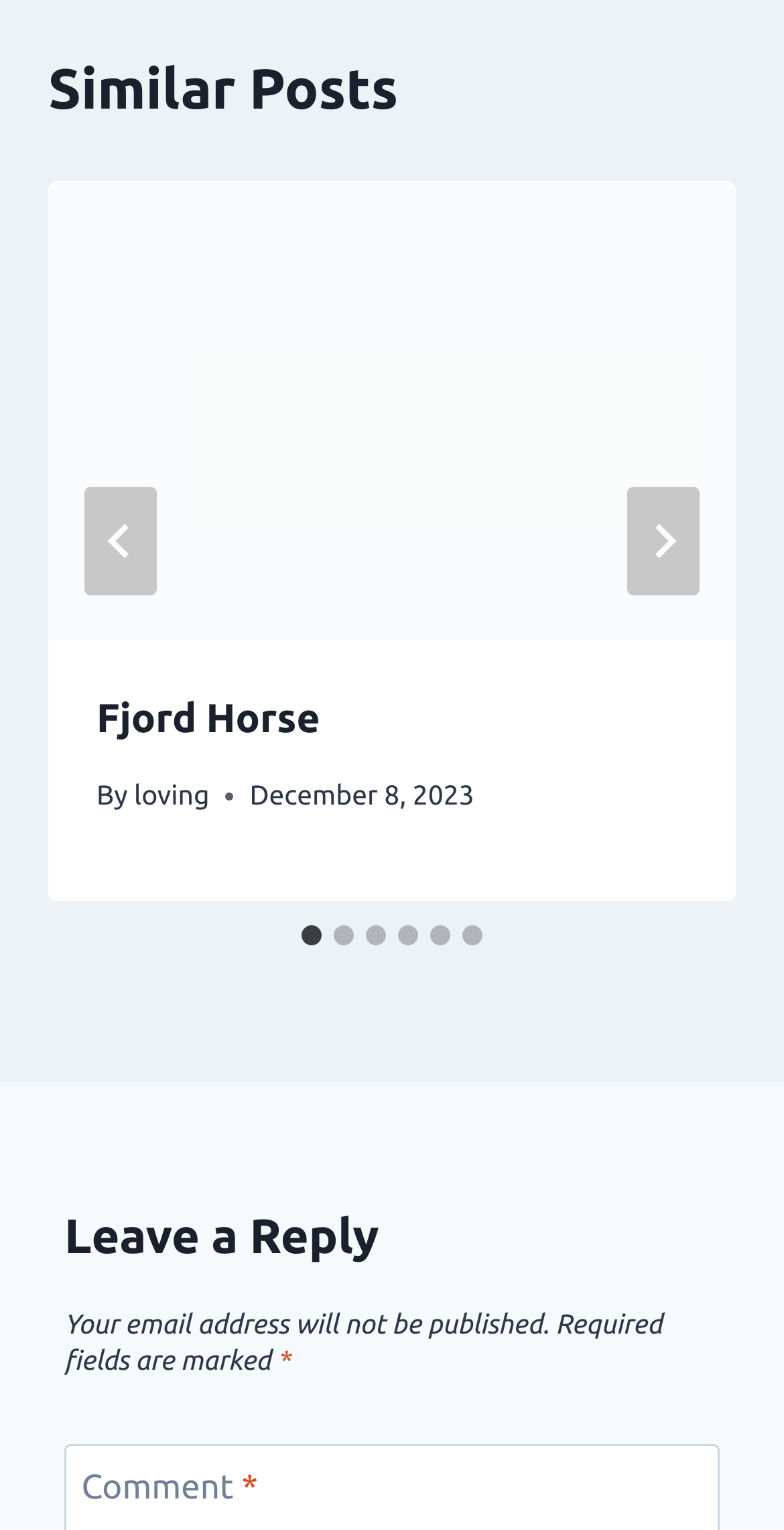Determine the bounding box for the UI element described here: "Fjord Horse".

[0.123, 0.453, 0.408, 0.484]